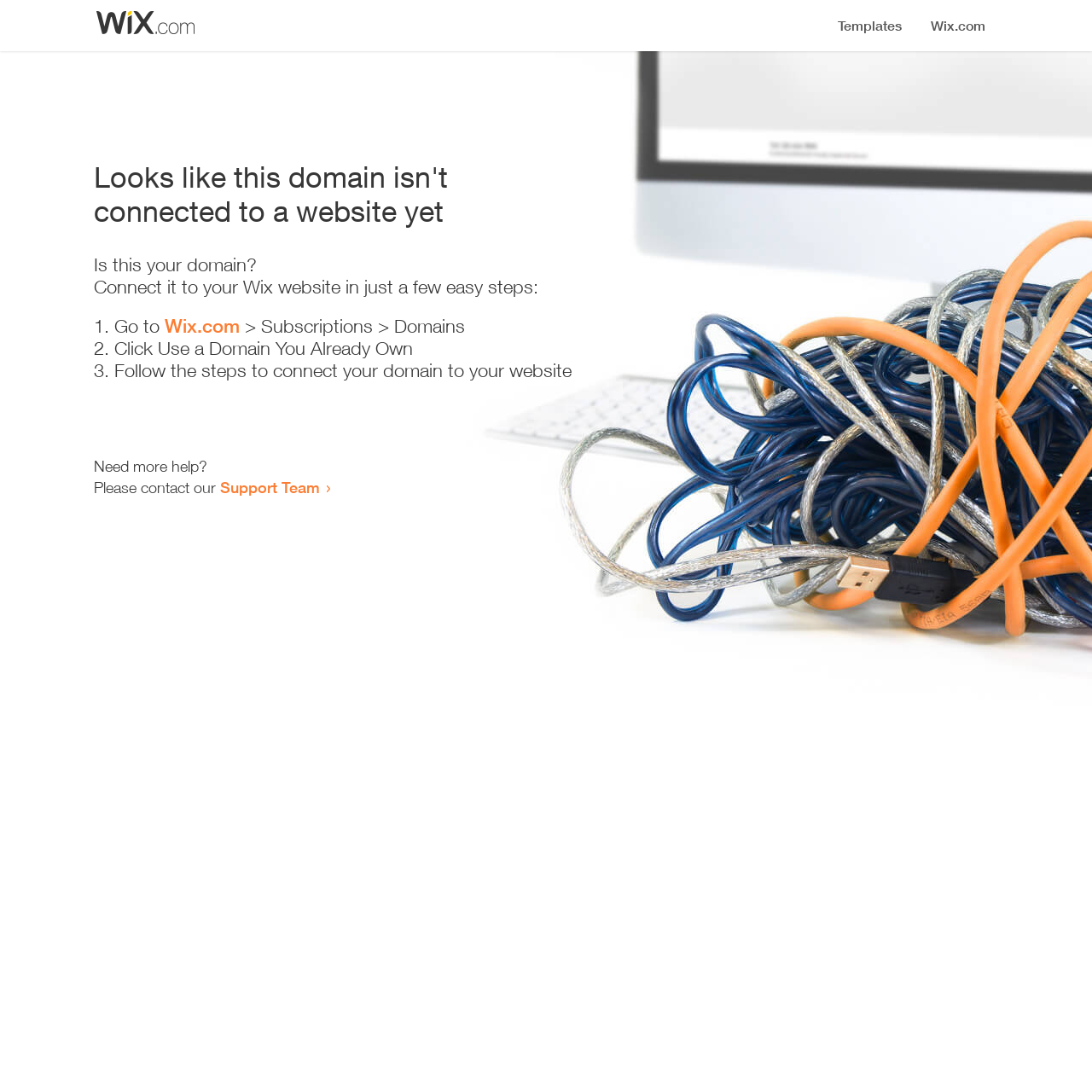Identify and provide the text content of the webpage's primary headline.

Looks like this domain isn't
connected to a website yet